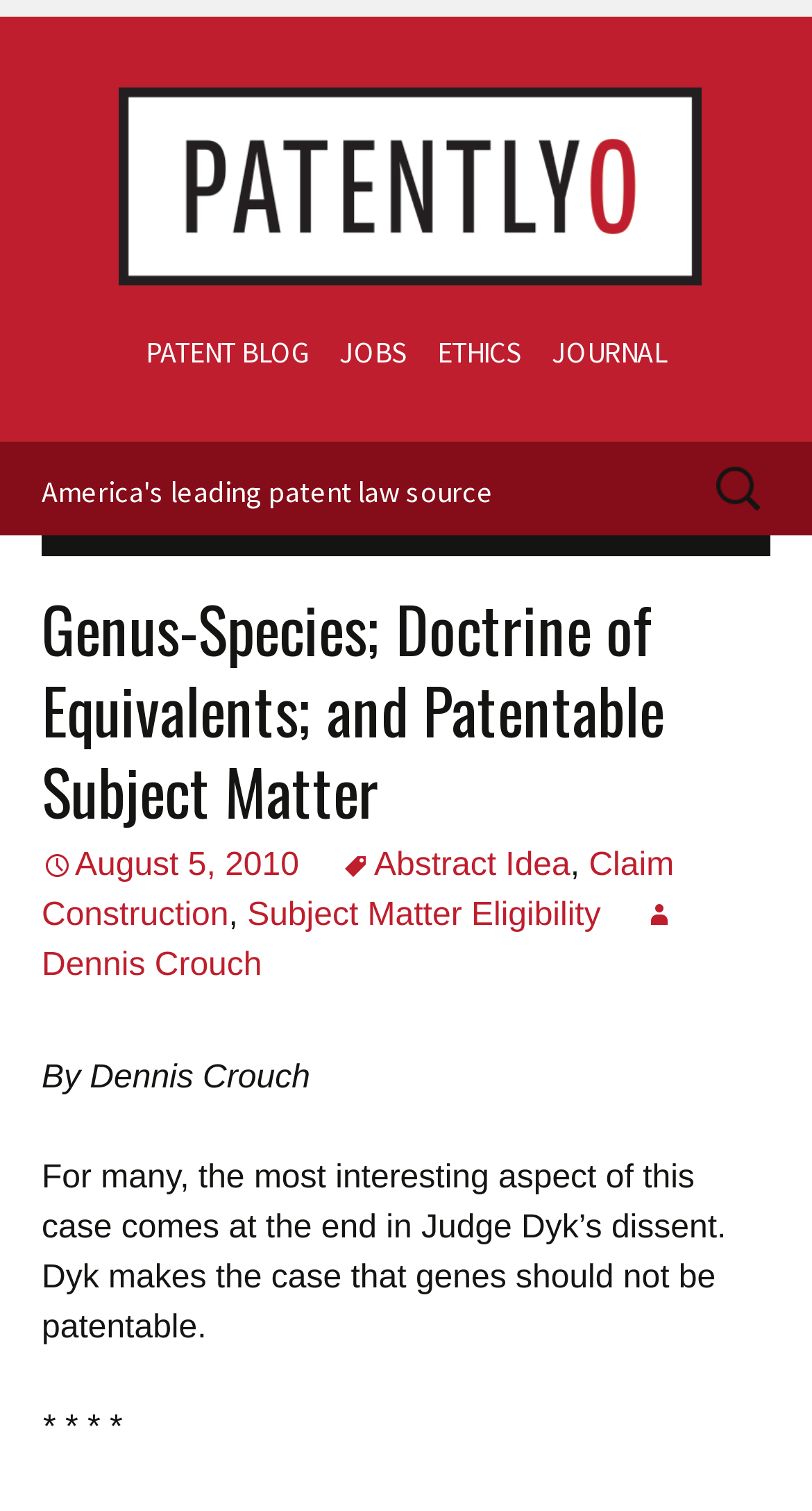Identify the bounding box of the UI element described as follows: "Journal". Provide the coordinates as four float numbers in the range of 0 to 1 [left, top, right, bottom].

[0.674, 0.221, 0.826, 0.245]